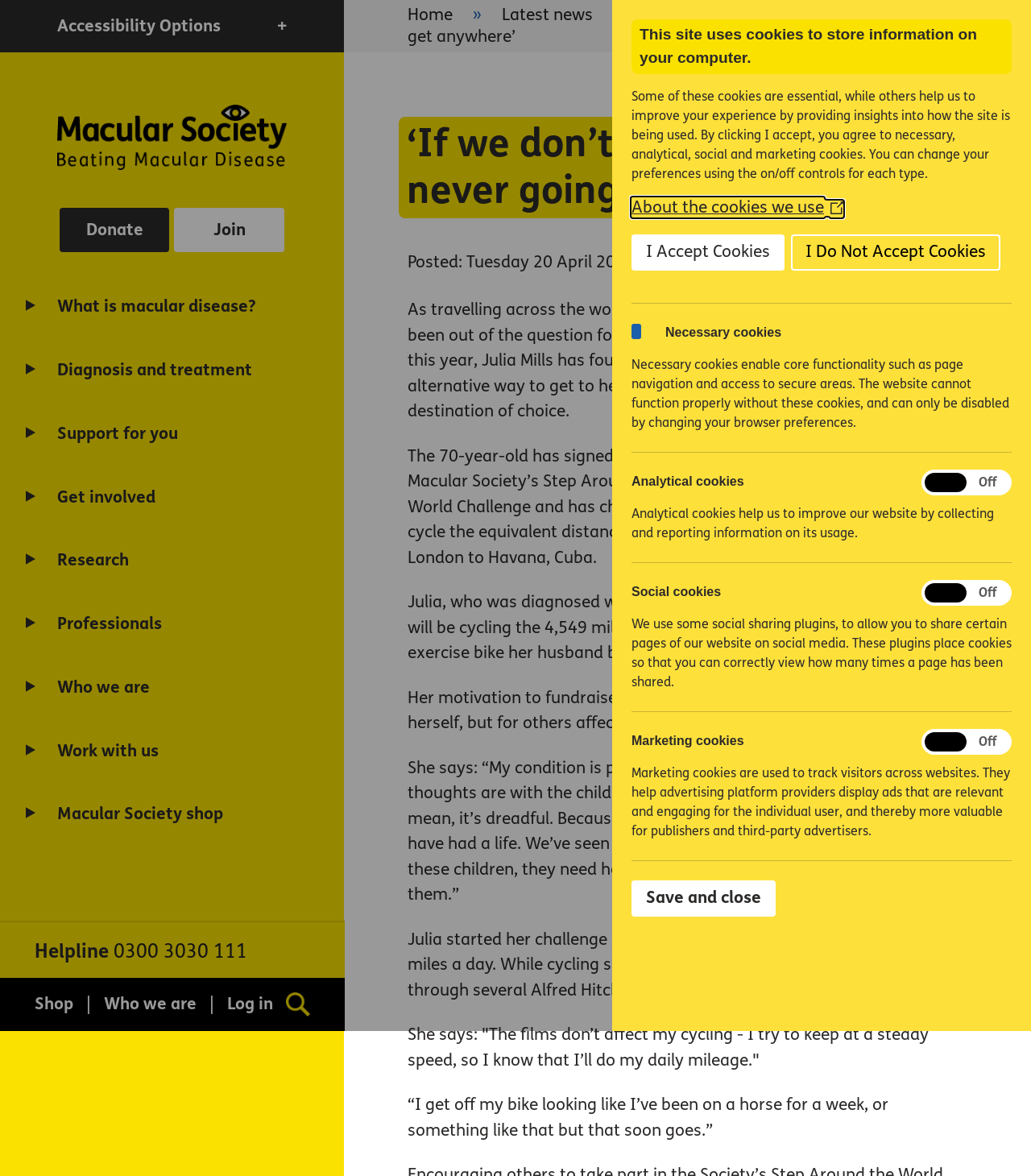What type of macular disease does Julia Mills have?
Provide a detailed and well-explained answer to the question.

I found the answer by reading the article on the webpage, which mentions that Julia Mills was diagnosed with diabetic macular oedema (DMO) in 2011.